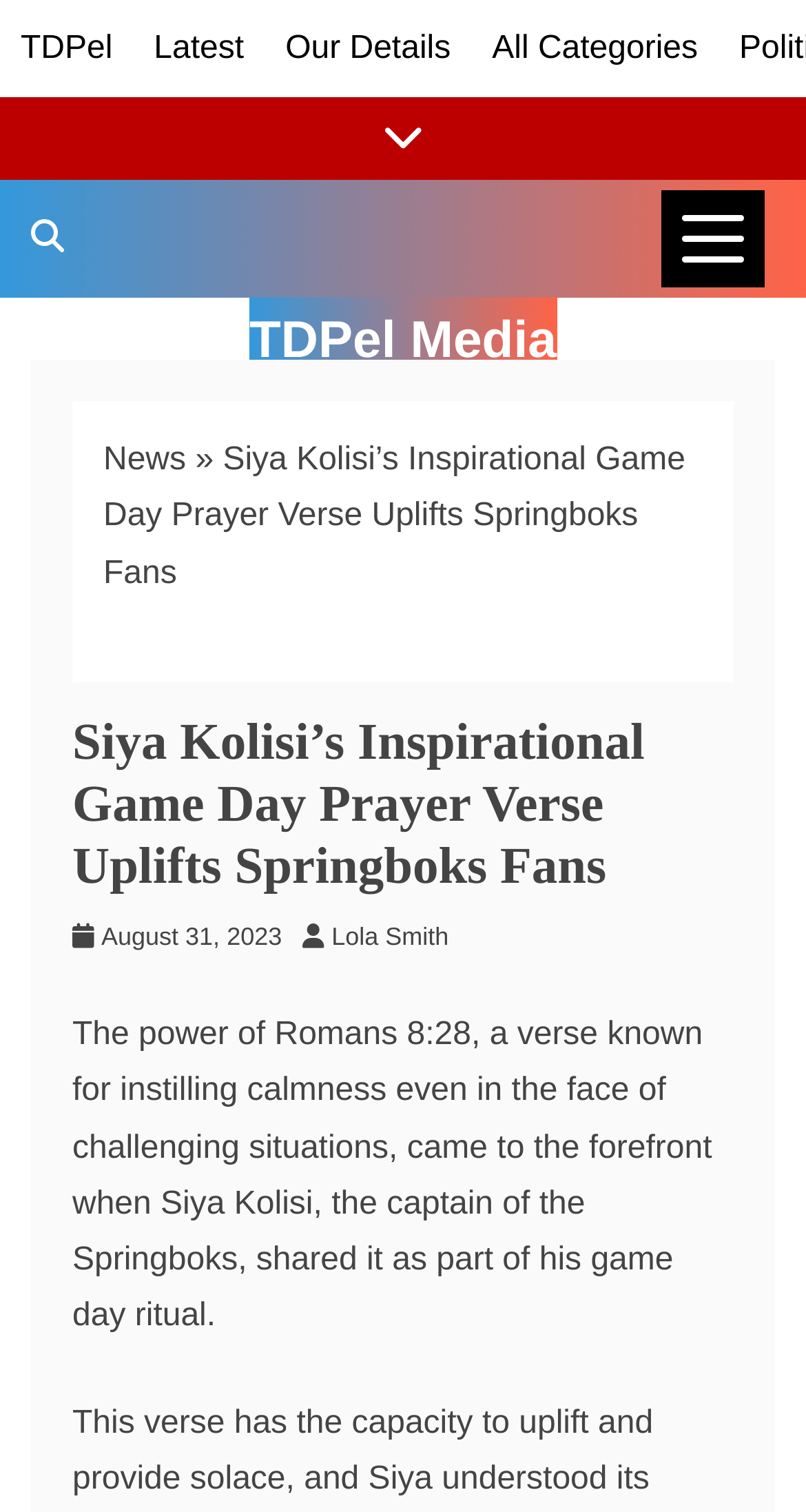Please locate and retrieve the main header text of the webpage.

Siya Kolisi’s Inspirational Game Day Prayer Verse Uplifts Springboks Fans